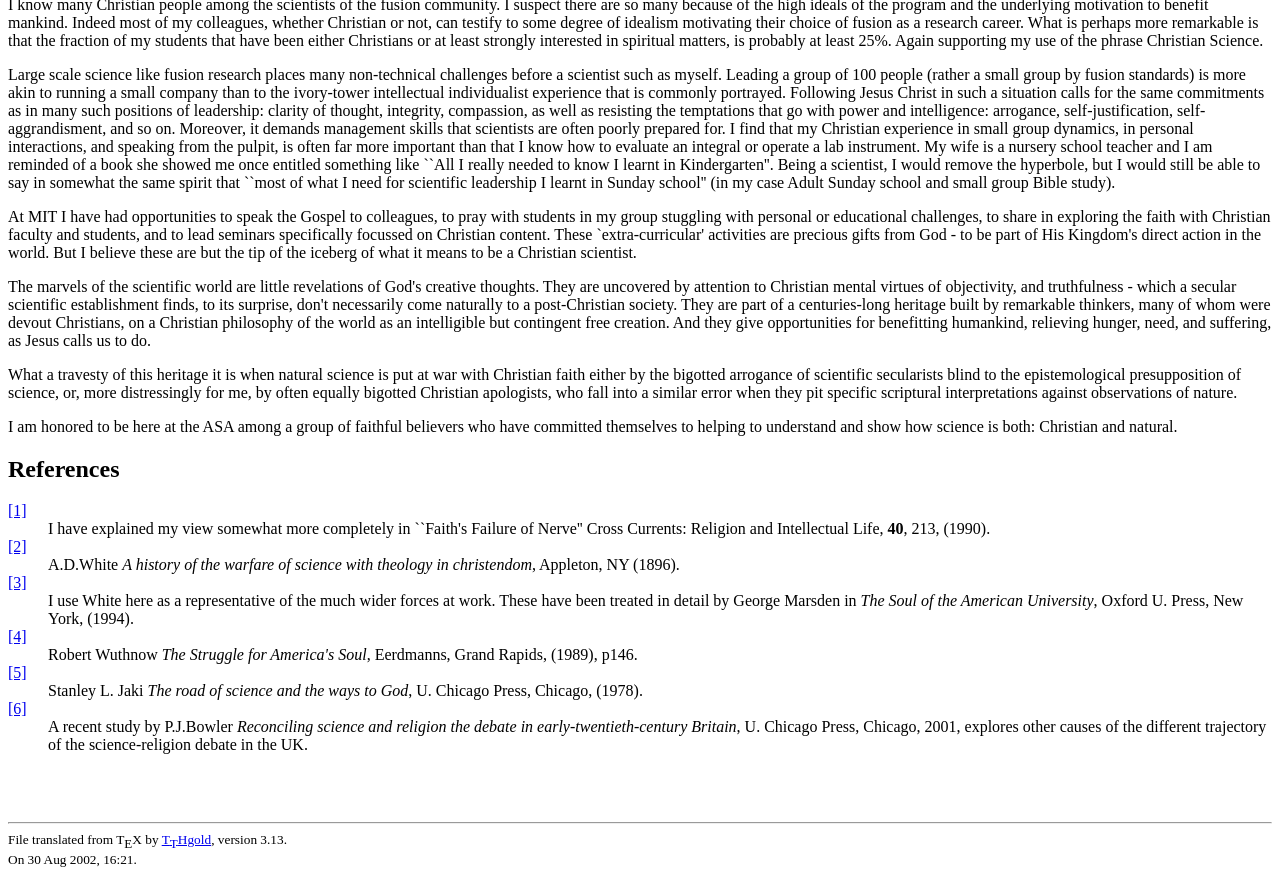Given the webpage screenshot, identify the bounding box of the UI element that matches this description: "TTHgold".

[0.126, 0.95, 0.165, 0.967]